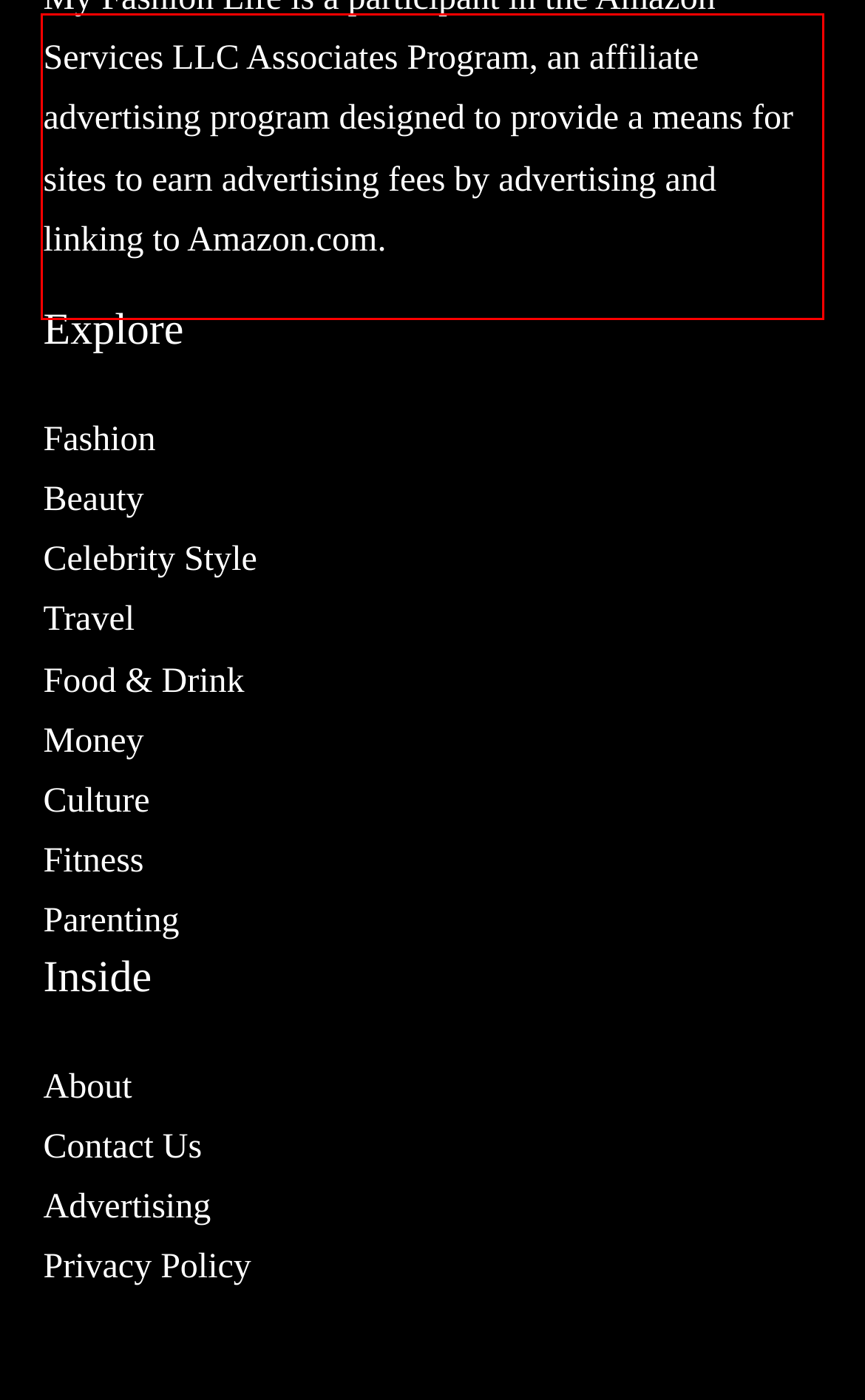Please analyze the provided webpage screenshot and perform OCR to extract the text content from the red rectangle bounding box.

My Fashion Life is a participant in the Amazon Services LLC Associates Program, an affiliate advertising program designed to provide a means for sites to earn advertising fees by advertising and linking to Amazon.com.